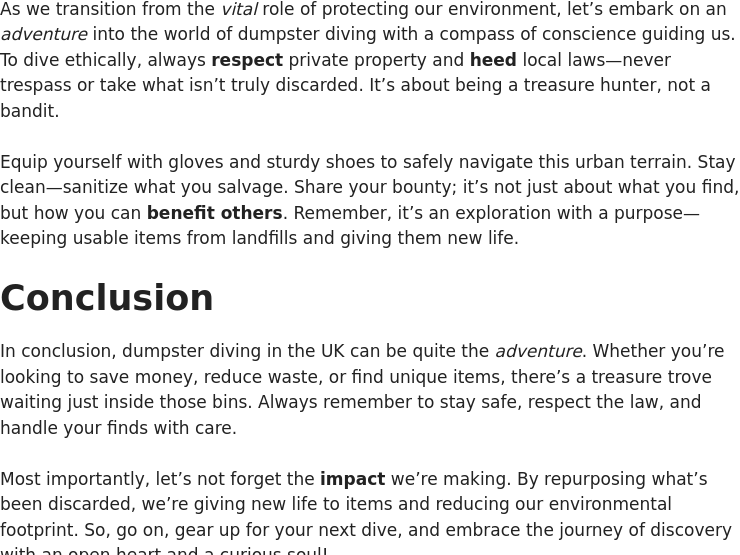Explain what is happening in the image with elaborate details.

The image captures an informative section from a text discussing the practice of dumpster diving, emphasizing ethical considerations and environmental awareness. It encourages readers to explore the vital role of protecting the environment while diving into this adventure. Notable points include the importance of respecting private property, adhering to local laws, and ensuring proper hygiene when salvaging items. The text concludes with a motivational call to action, urging individuals to repurpose discarded items and reduce their ecological footprint, ultimately framing the experience as a journey of discovery and community benefit.